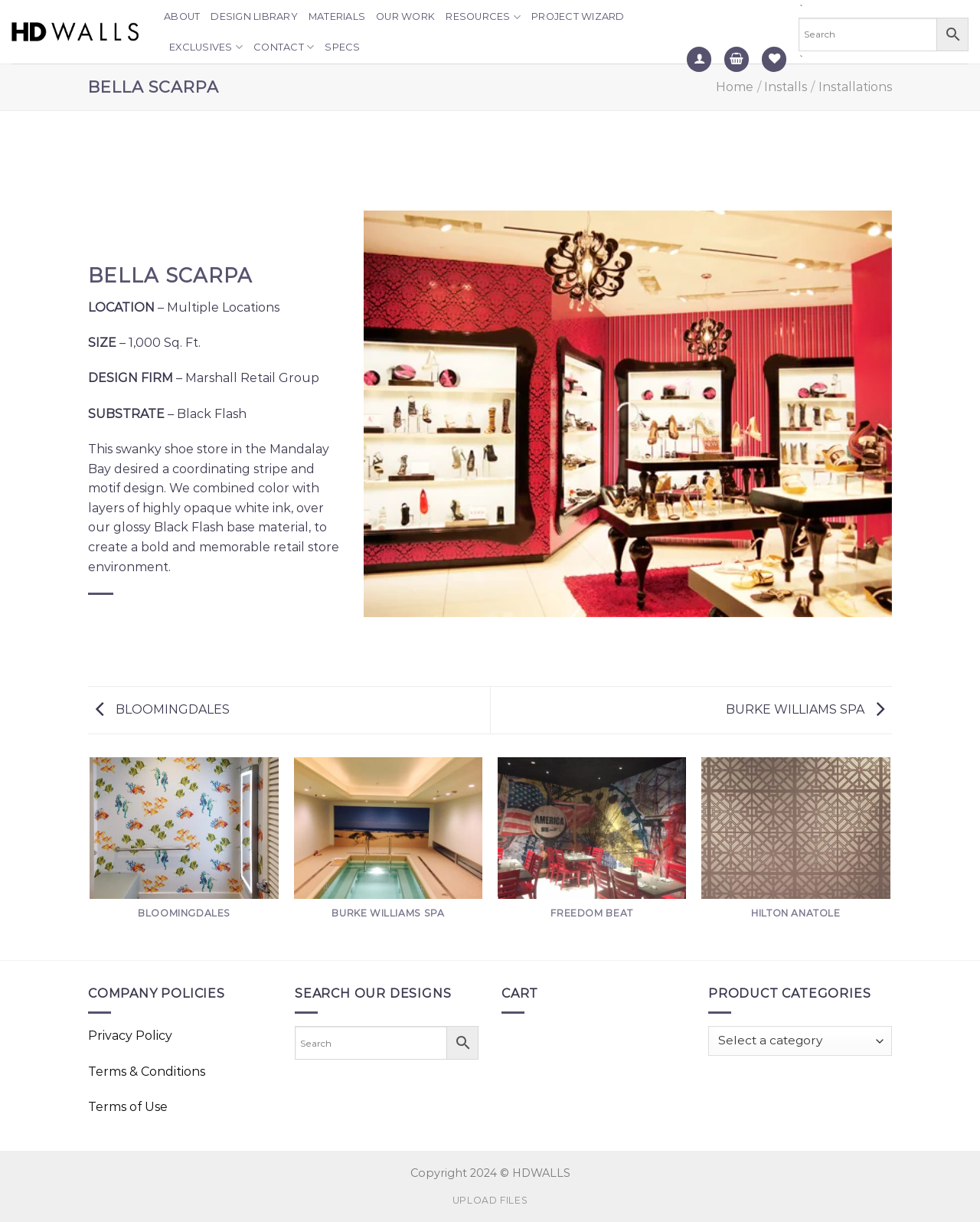Predict the bounding box of the UI element that fits this description: "parent_node: Search name="s" placeholder="Search"".

[0.301, 0.84, 0.456, 0.867]